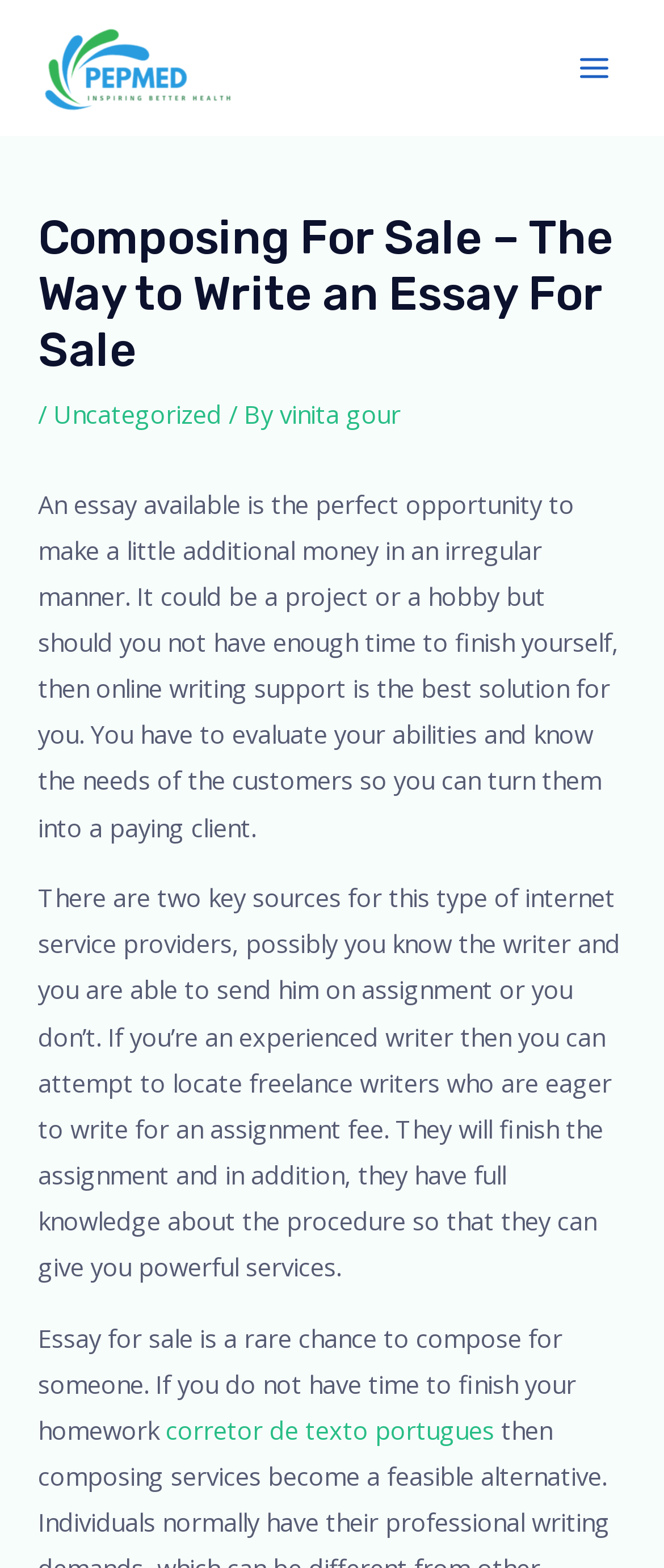What is the author's suggestion for those who don't have time to finish their homework?
Answer the question using a single word or phrase, according to the image.

Essay for sale